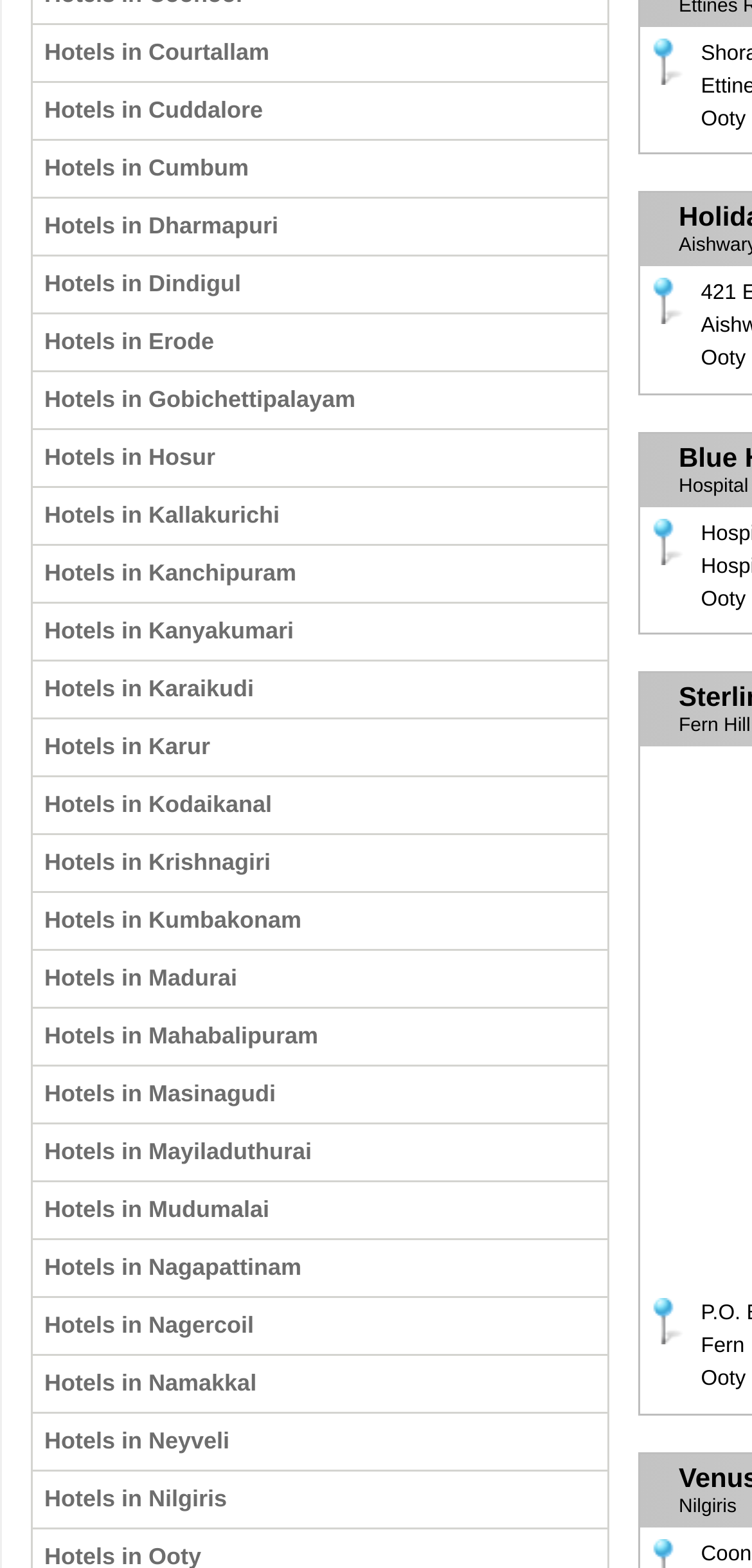Are all hotel locations in the same state?
From the screenshot, provide a brief answer in one word or phrase.

Unknown